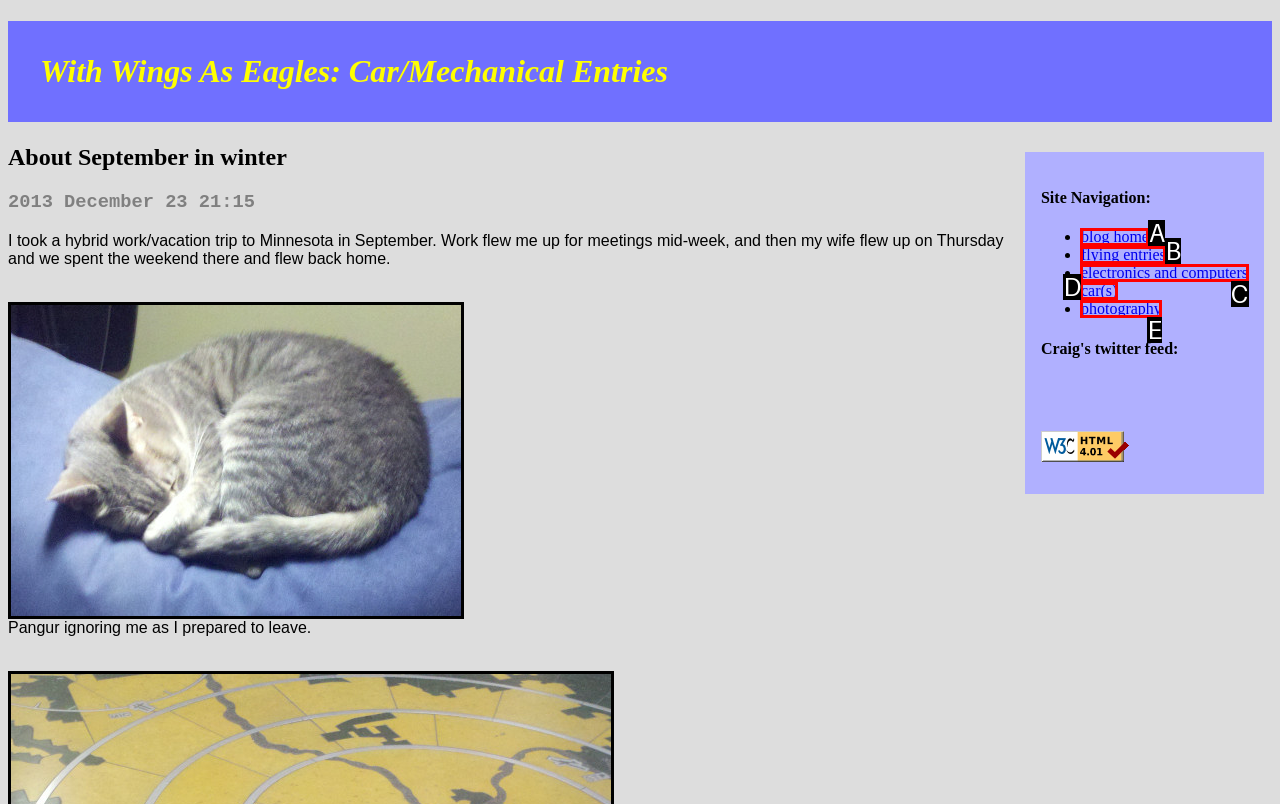Identify the letter of the option that best matches the following description: electronics and computers. Respond with the letter directly.

C